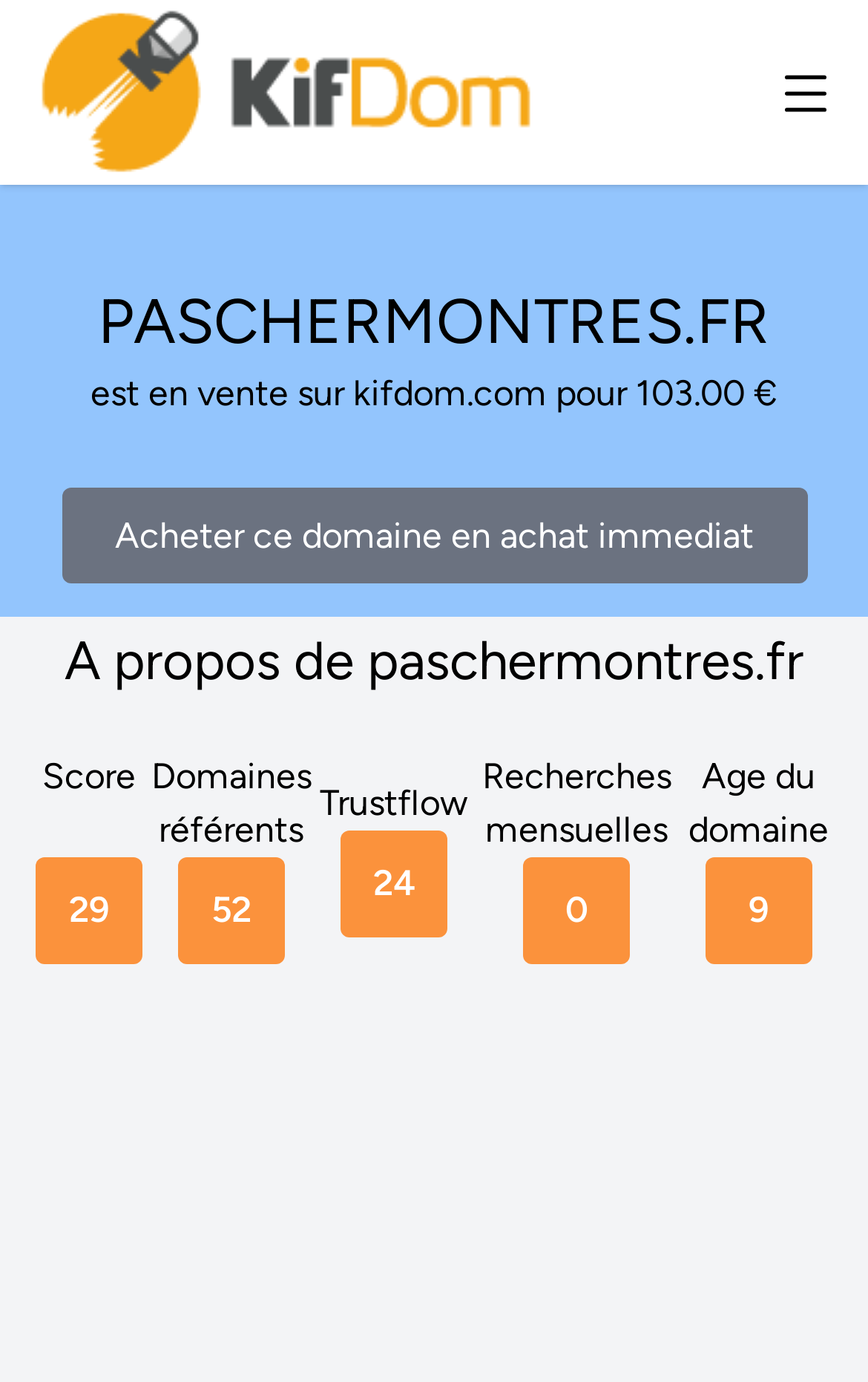What is the price of paschermontres.fr?
Using the details shown in the screenshot, provide a comprehensive answer to the question.

The price of paschermontres.fr is mentioned in the heading 'PASCHERMONTRES.FR est en vente sur kifdom.com pour 103.00 €' which indicates that the domain is for sale at a price of 103.00 €.